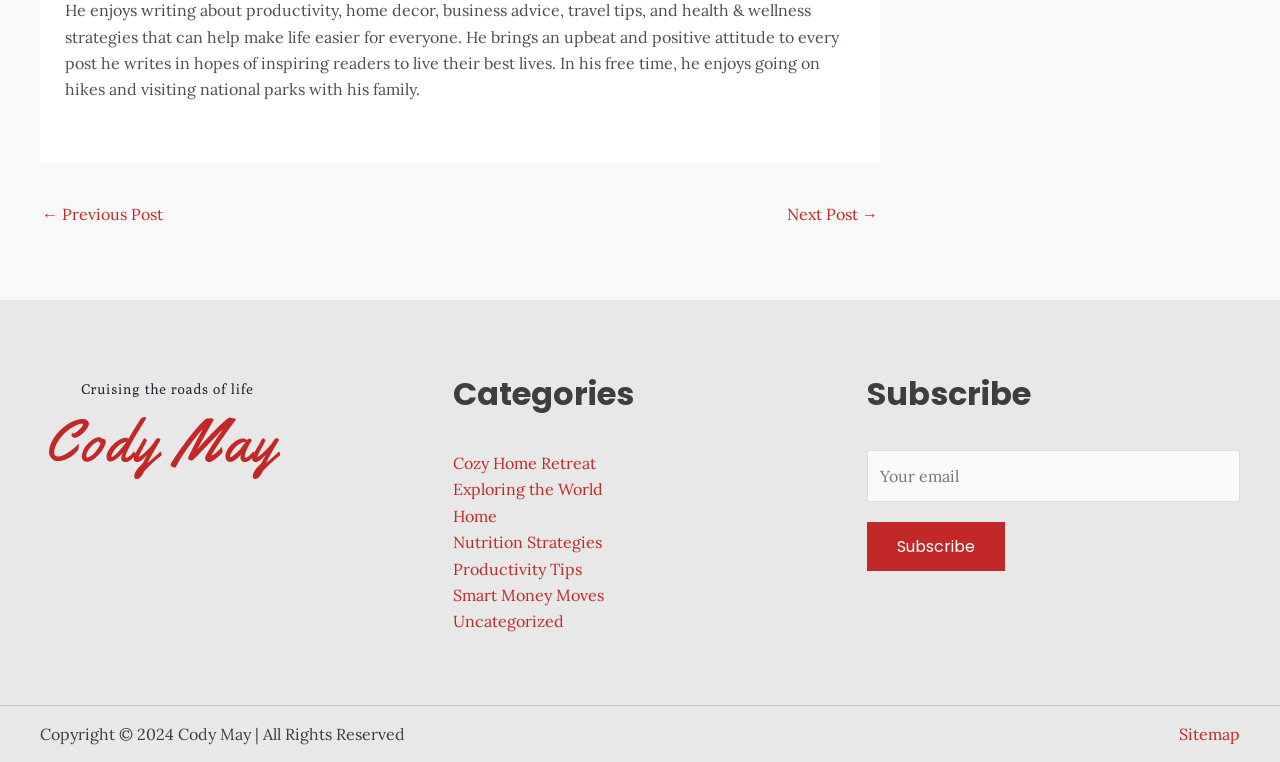Please determine the bounding box coordinates for the element that should be clicked to follow these instructions: "visit sitemap".

[0.909, 0.95, 0.969, 0.976]